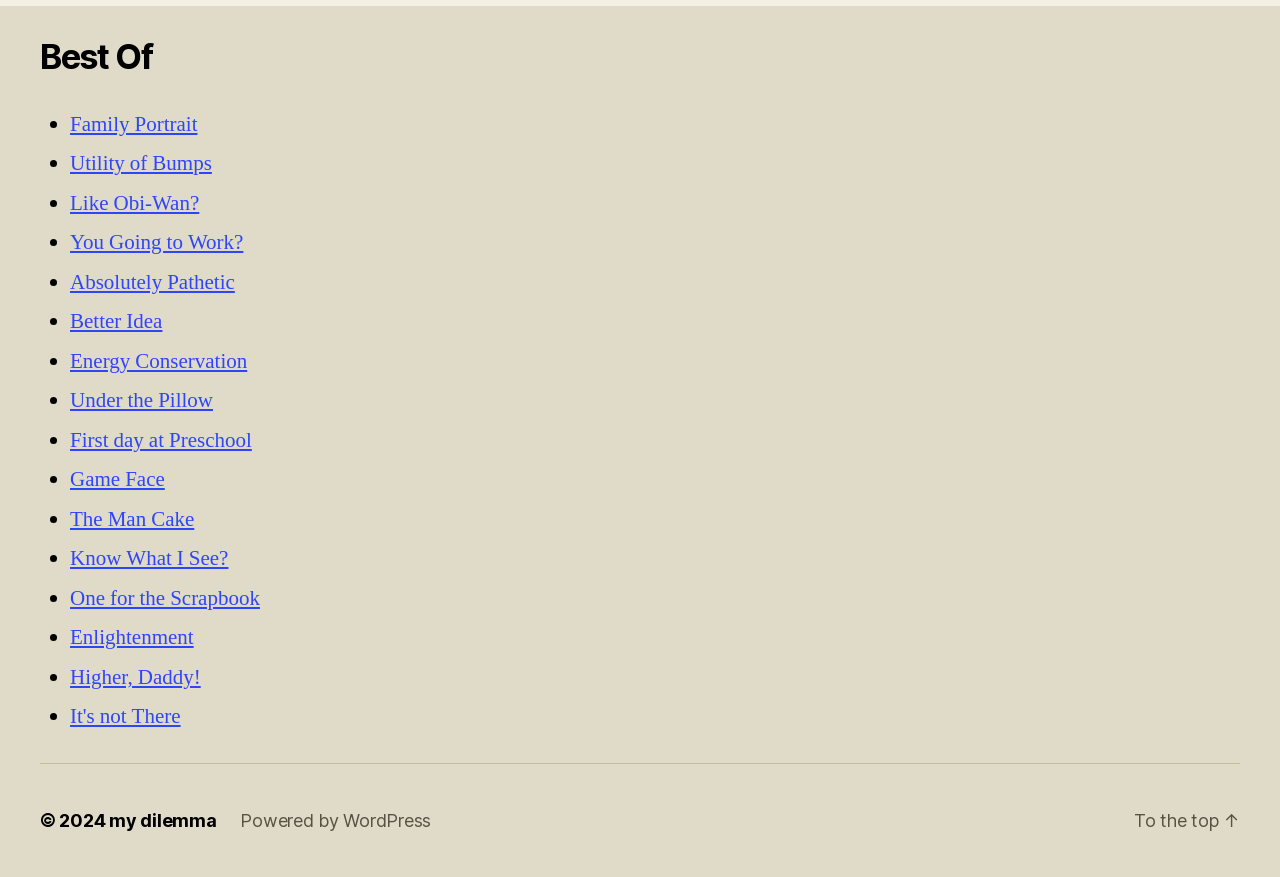Please identify the bounding box coordinates of the clickable area that will allow you to execute the instruction: "Click on 'Better Idea'".

[0.055, 0.351, 0.127, 0.382]